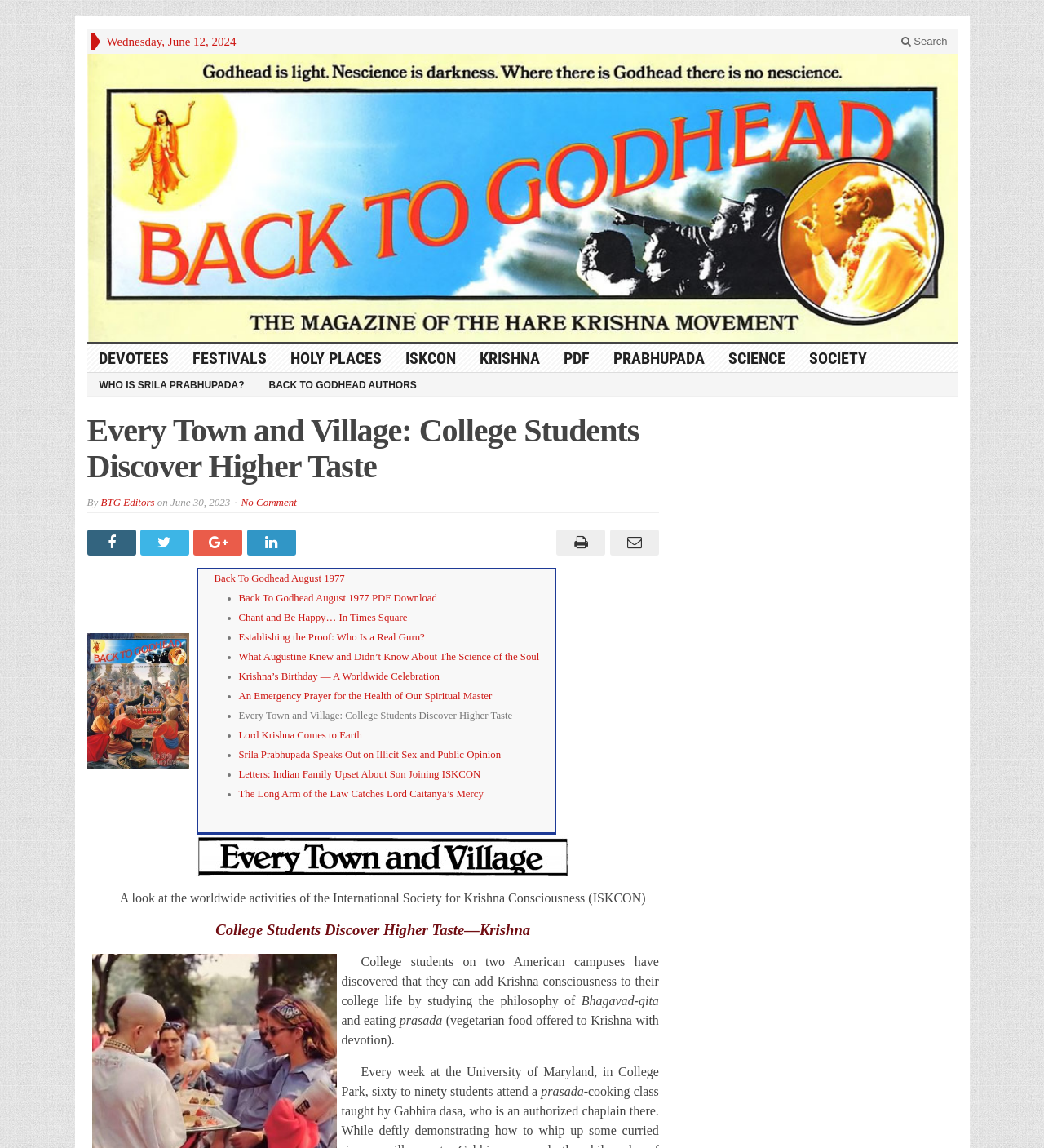Please provide the bounding box coordinates for the element that needs to be clicked to perform the instruction: "View the PDF of Back To Godhead August 1977". The coordinates must consist of four float numbers between 0 and 1, formatted as [left, top, right, bottom].

[0.229, 0.516, 0.419, 0.526]